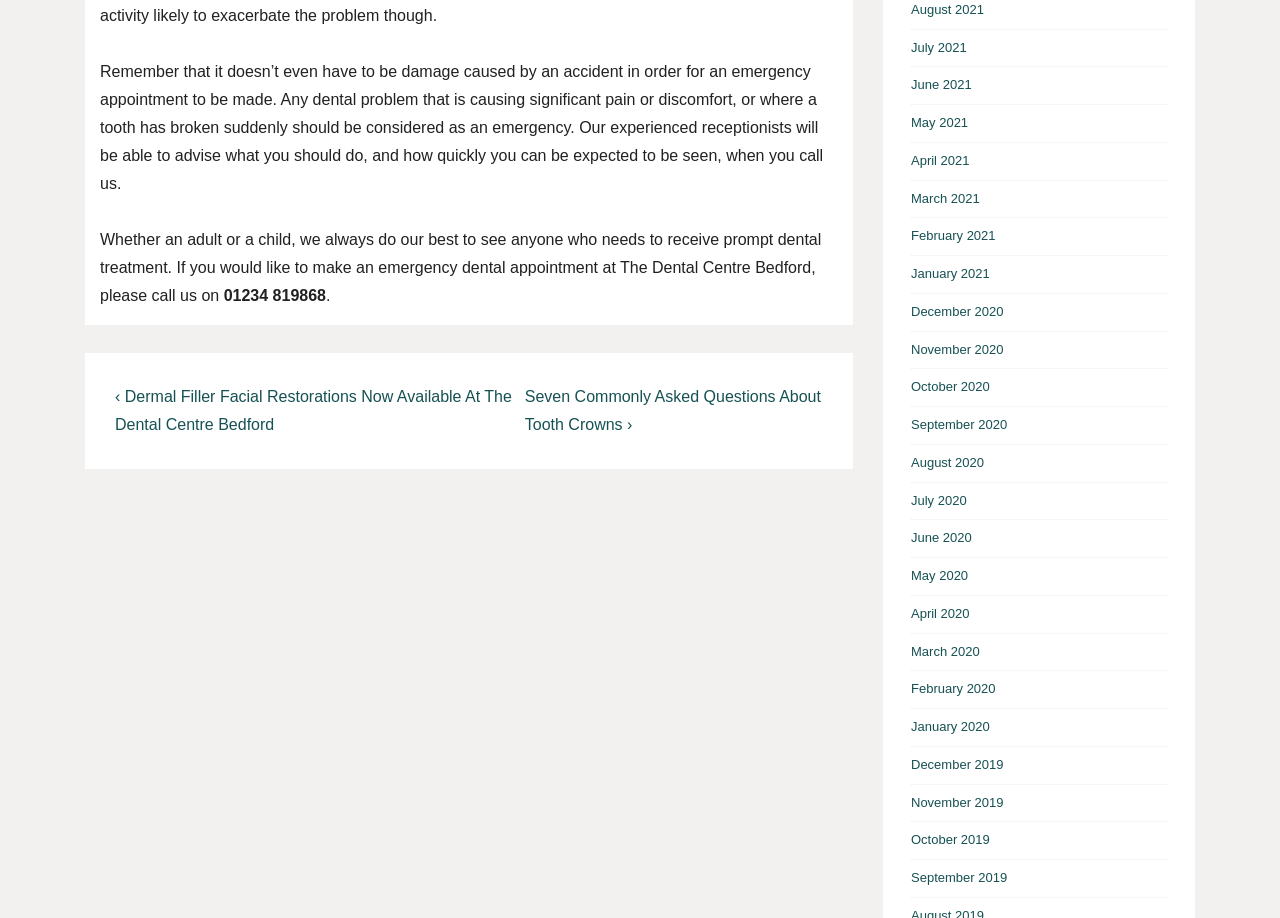What is the phone number for emergency dental appointments?
Craft a detailed and extensive response to the question.

The phone number can be found in the text 'If you would like to make an emergency dental appointment at The Dental Centre Bedford, please call us on' followed by the phone number.